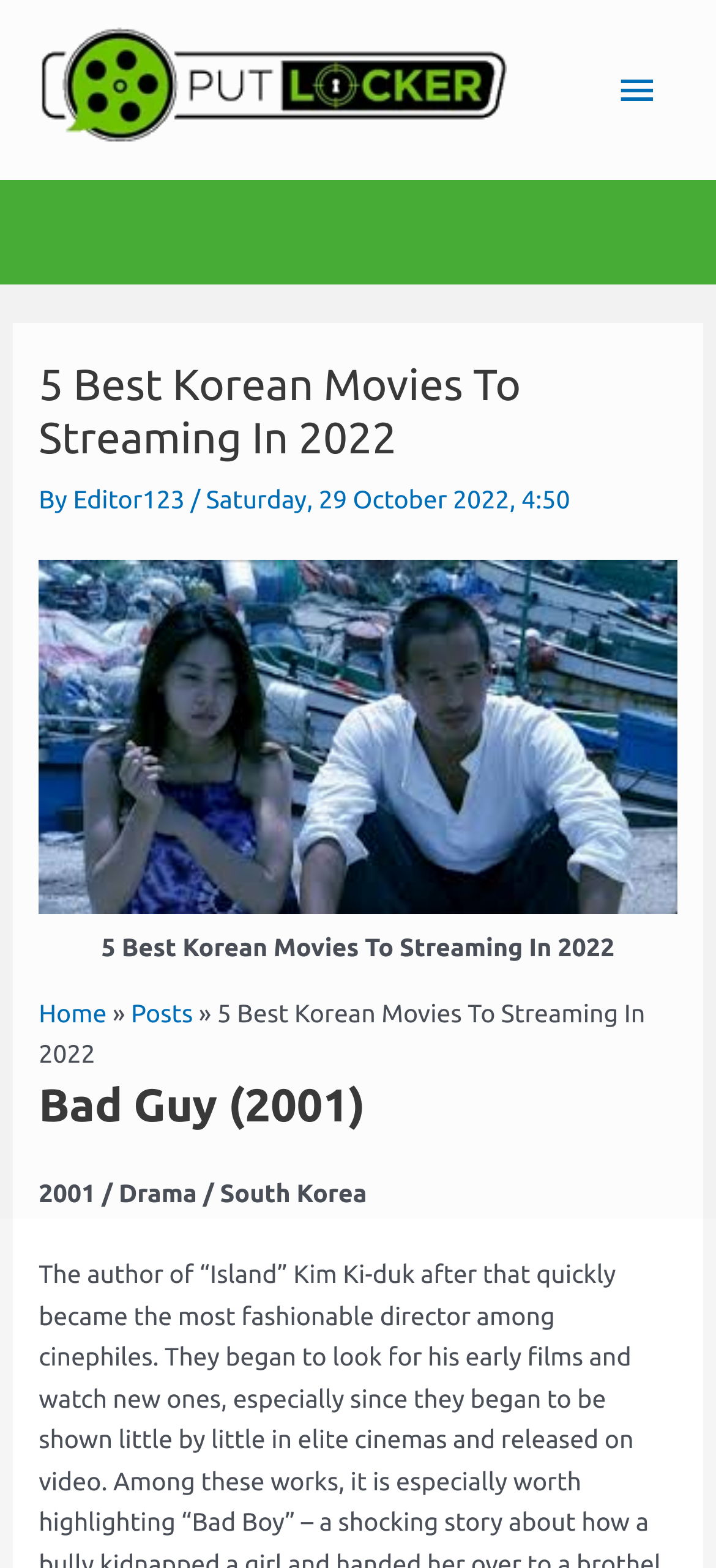What is the name of the website?
Please provide a comprehensive answer based on the details in the screenshot.

I found the website's name 'Putlocker' mentioned in the top-left corner of the webpage, which is also a clickable link.